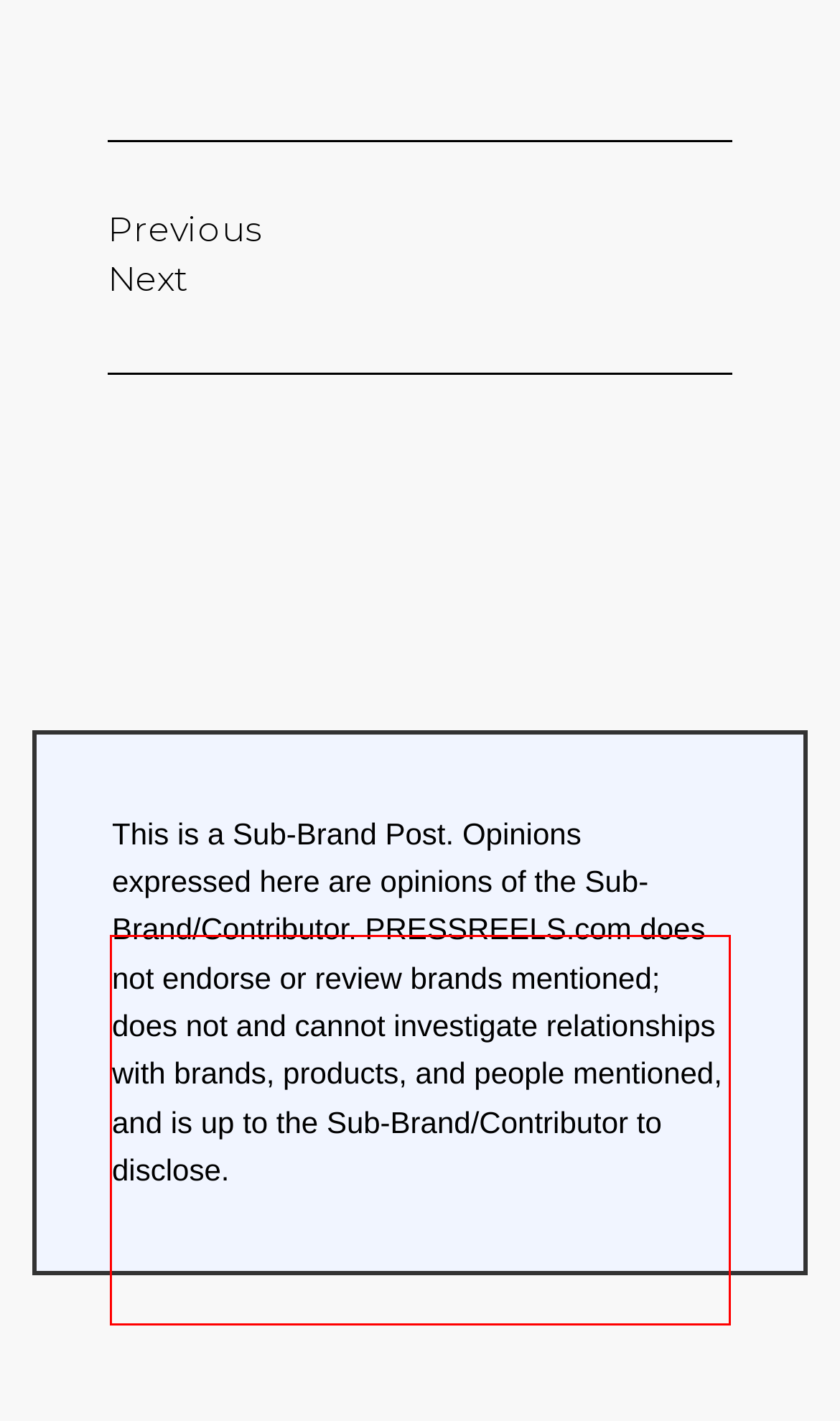Given a webpage screenshot, locate the red bounding box and extract the text content found inside it.

This is a Sub-Brand Post. Opinions expressed here are opinions of the Sub-Brand/Contributor. PRESSREELS.com does not endorse or review brands mentioned; does not and cannot investigate relationships with brands, products, and people mentioned, and is up to the Sub-Brand/Contributor to disclose.